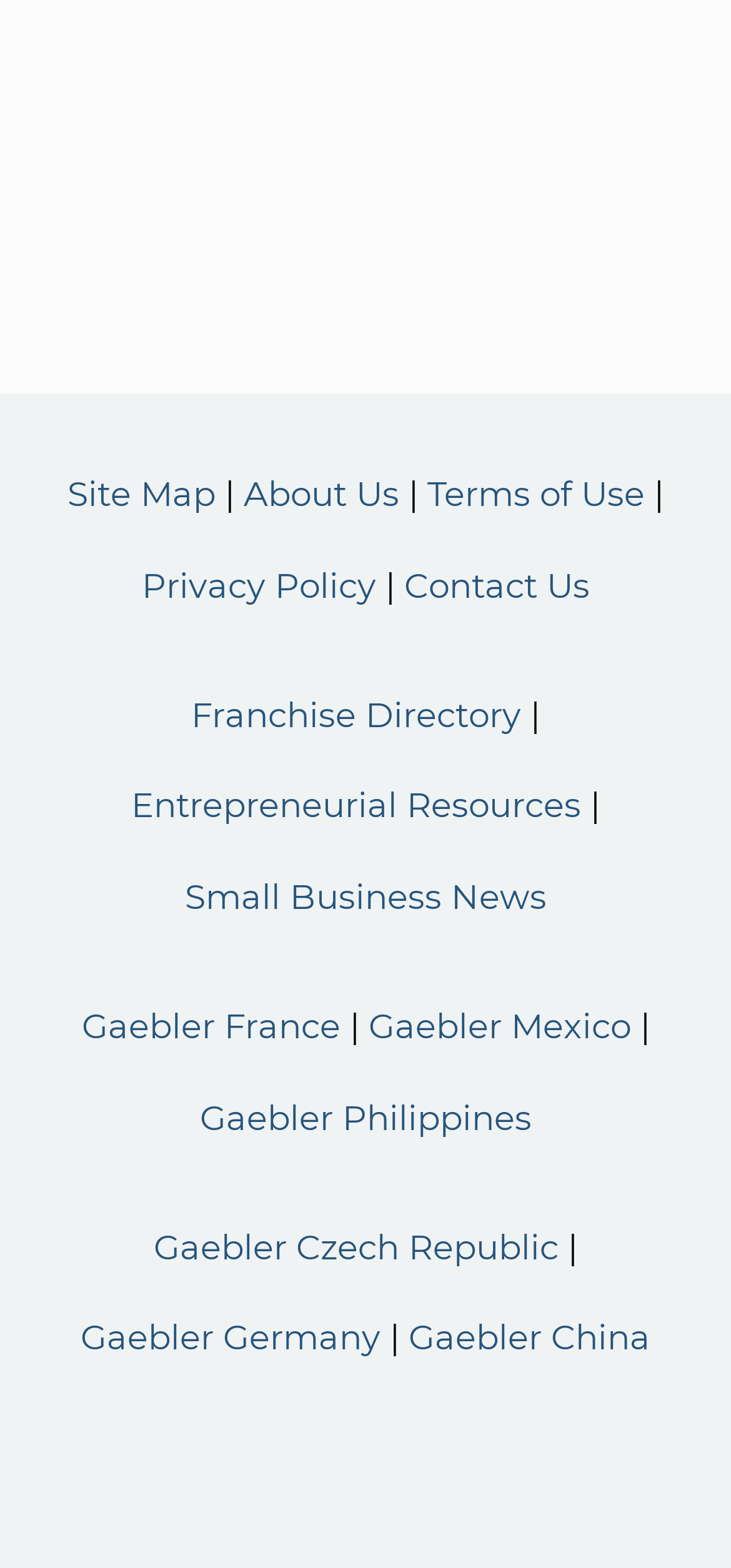Use the details in the image to answer the question thoroughly: 
How many links are available in the footer section?

The footer section of the webpage contains 9 links, including 'Site Map', 'About Us', 'Terms of Use', 'Privacy Policy', 'Contact Us', 'Franchise Directory', 'Entrepreneurial Resources', 'Small Business News', and country-specific 'Gaebler' links.